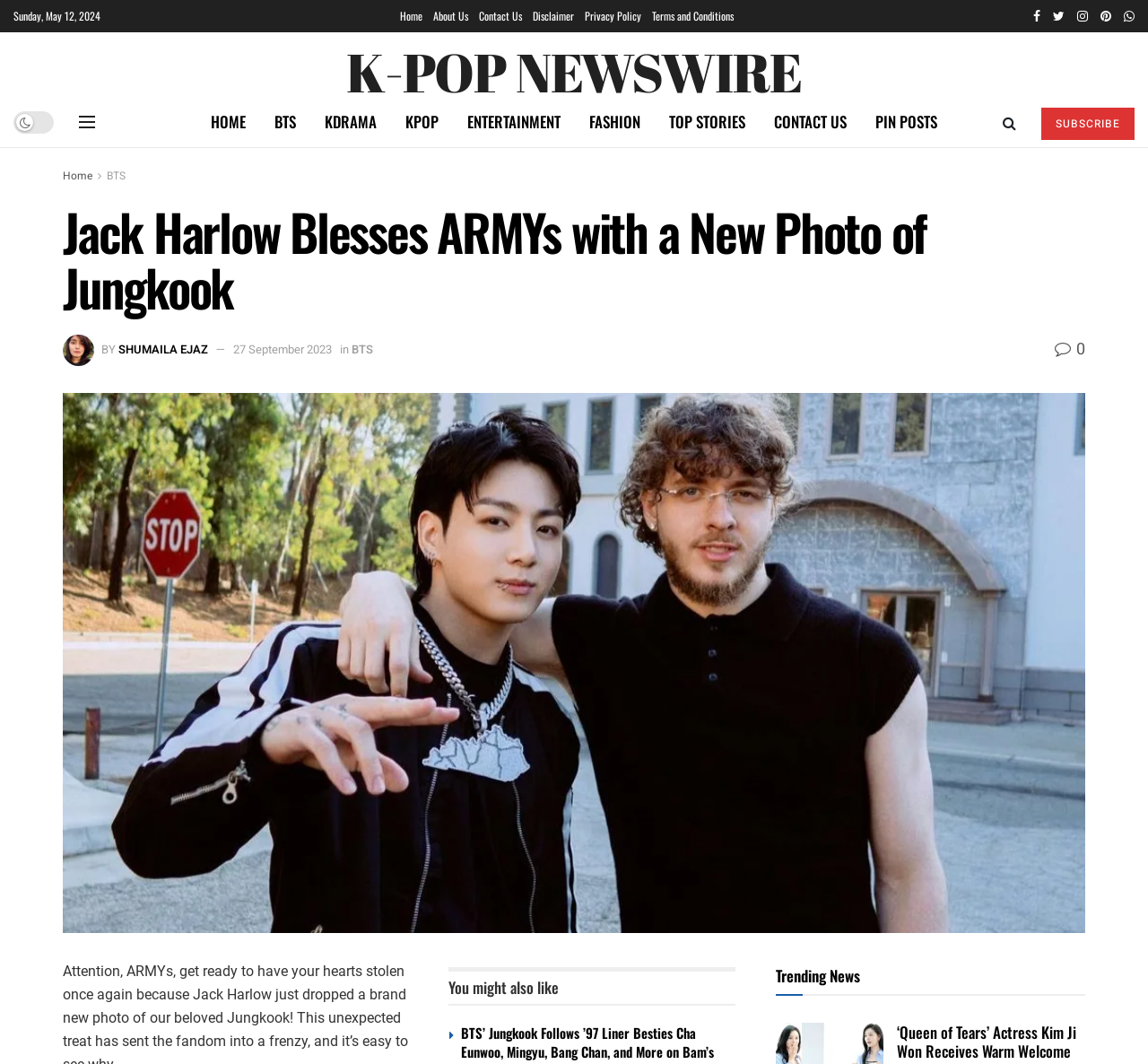Specify the bounding box coordinates of the area to click in order to execute this command: 'Click on the 'Home' link'. The coordinates should consist of four float numbers ranging from 0 to 1, and should be formatted as [left, top, right, bottom].

[0.348, 0.0, 0.368, 0.03]